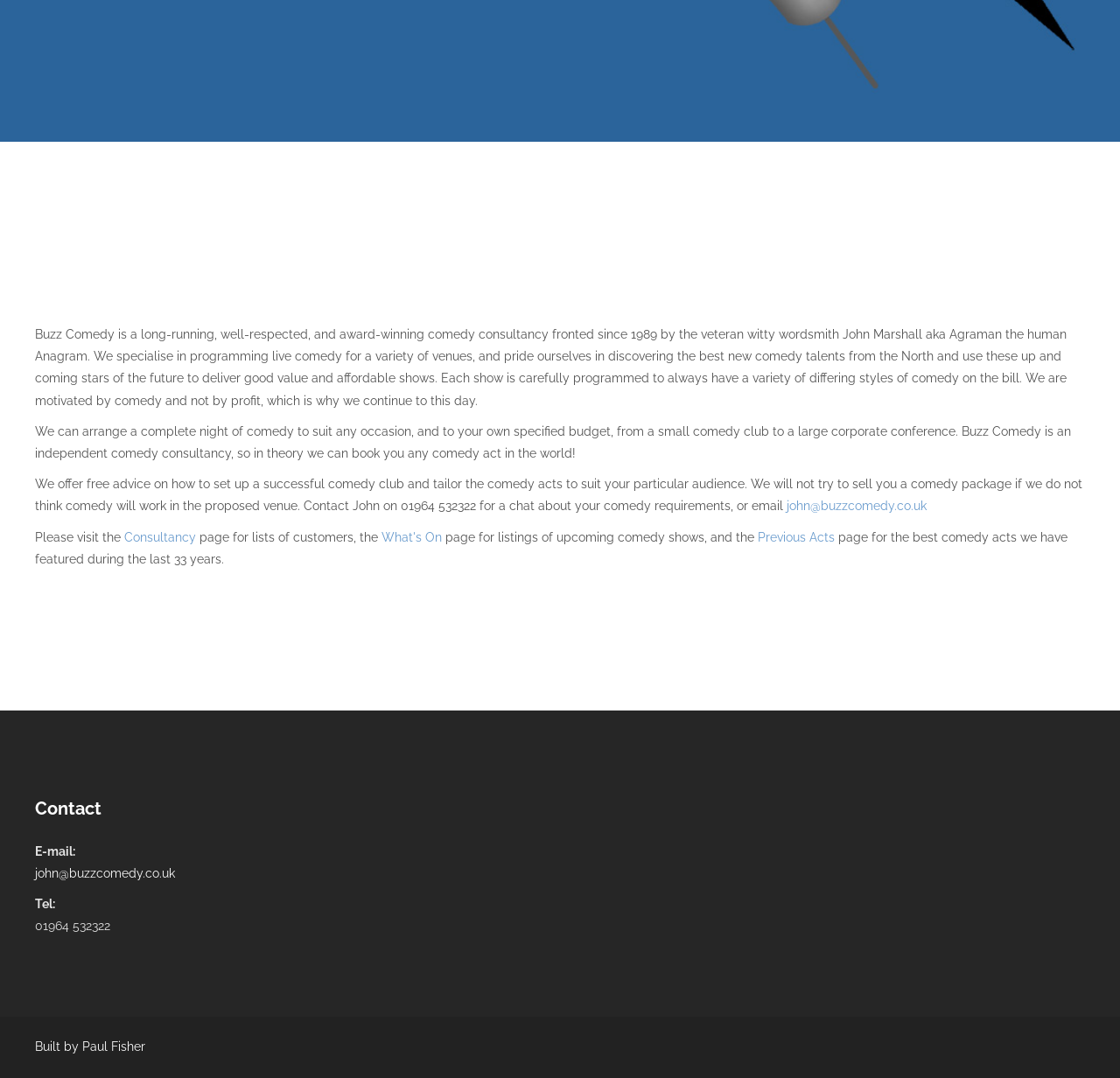Analyze the image and provide a detailed answer to the question: What type of events can Buzz Comedy arrange?

According to the webpage, Buzz Comedy can arrange a complete night of comedy to suit any occasion, and to a specified budget, from a small comedy club to a large corporate conference.